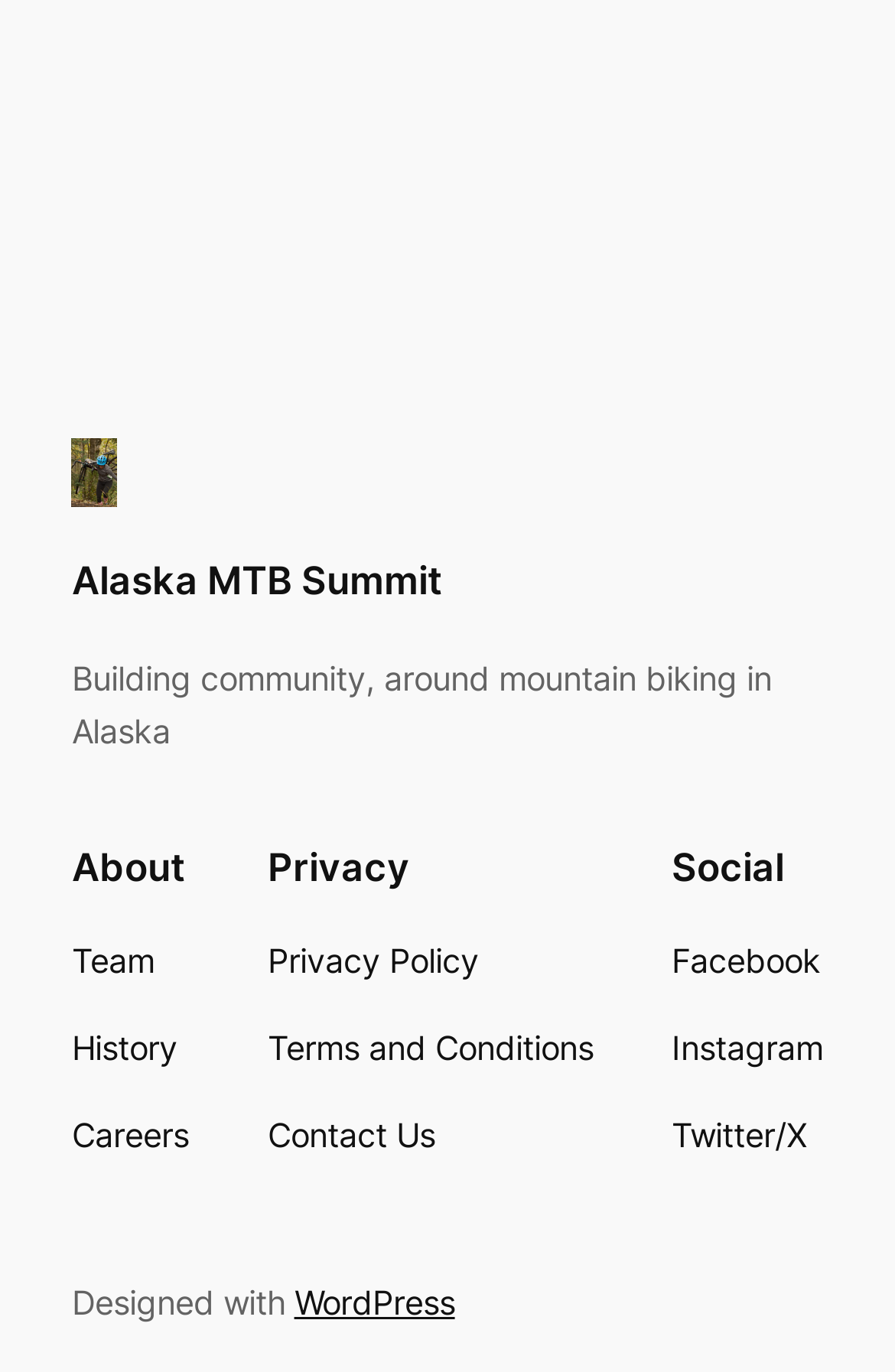Find the bounding box coordinates of the area that needs to be clicked in order to achieve the following instruction: "Check out the website built with WordPress". The coordinates should be specified as four float numbers between 0 and 1, i.e., [left, top, right, bottom].

[0.329, 0.935, 0.508, 0.963]